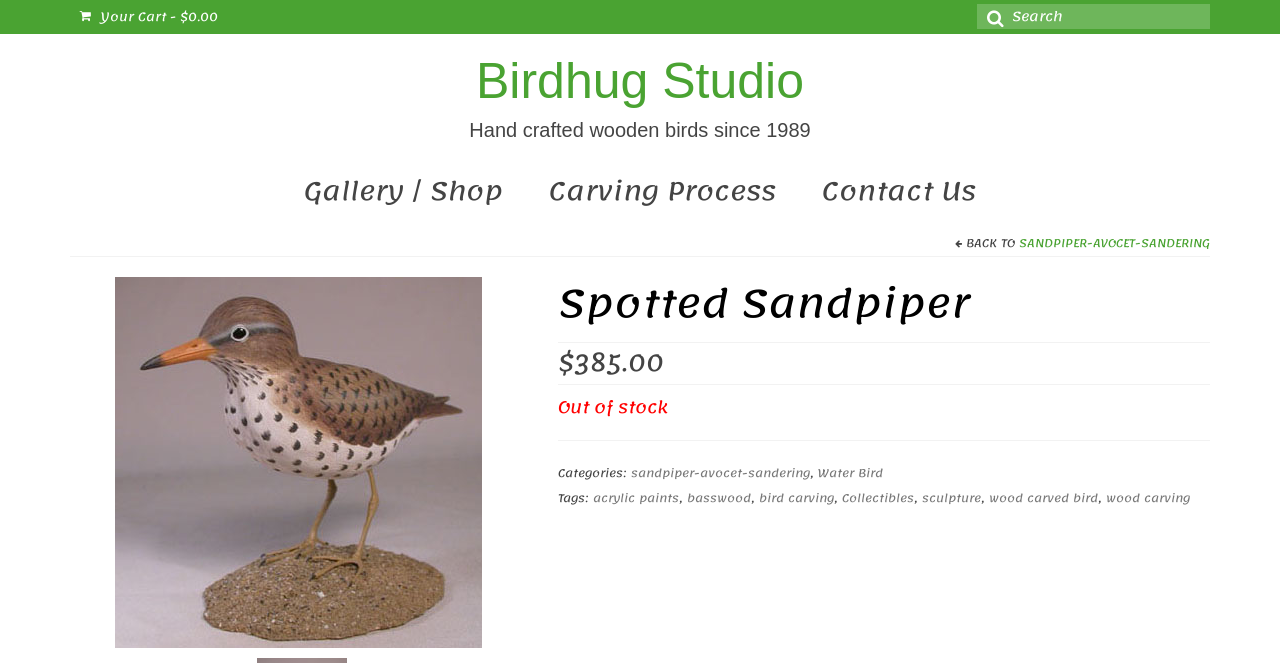Answer the question using only one word or a concise phrase: What type of bird is the Spotted Sandpiper?

Water Bird